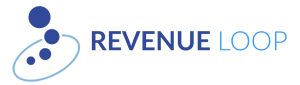What color is the text 'LOOP' in?
Based on the visual information, provide a detailed and comprehensive answer.

The bold text of 'REVENUE LOOP' is presented prominently, with 'REVENUE' in a strong blue and 'LOOP' in a lighter blue, emphasizing the duality of financial growth and circularity.